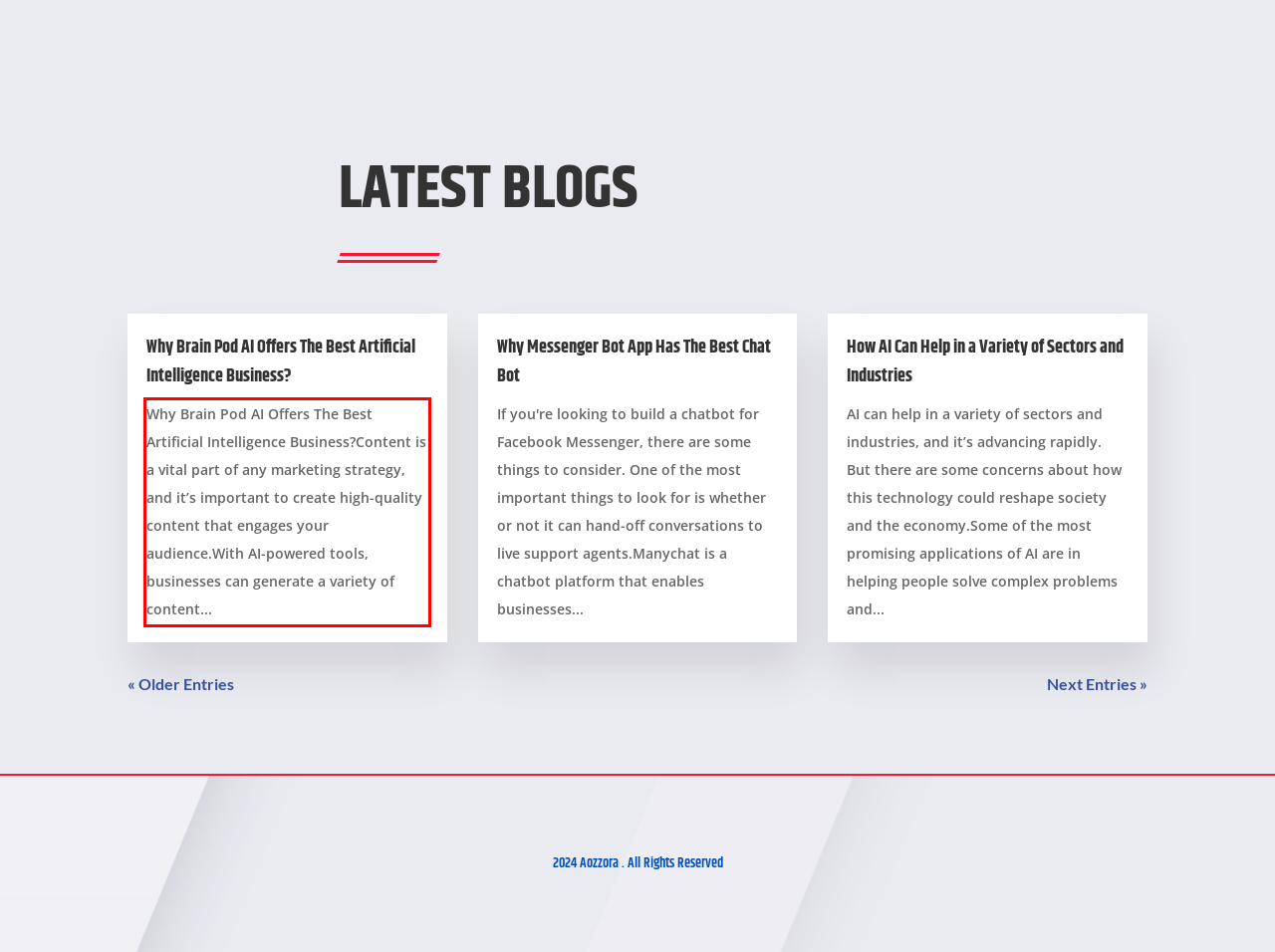You are given a screenshot with a red rectangle. Identify and extract the text within this red bounding box using OCR.

Why Brain Pod AI Offers The Best Artificial Intelligence Business?Content is a vital part of any marketing strategy, and it’s important to create high-quality content that engages your audience.With AI-powered tools, businesses can generate a variety of content...